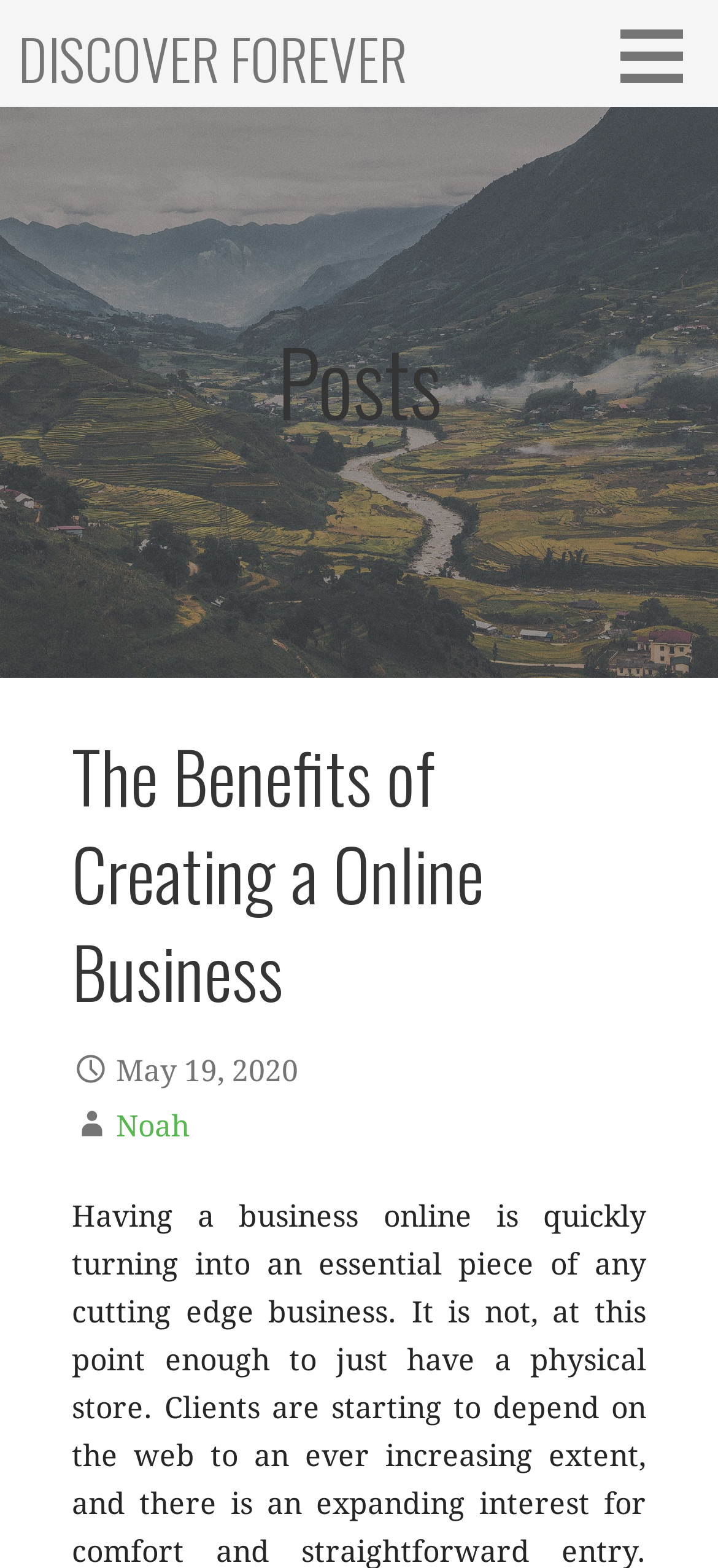When was the latest post published?
Using the image, provide a concise answer in one word or a short phrase.

May 19, 2020